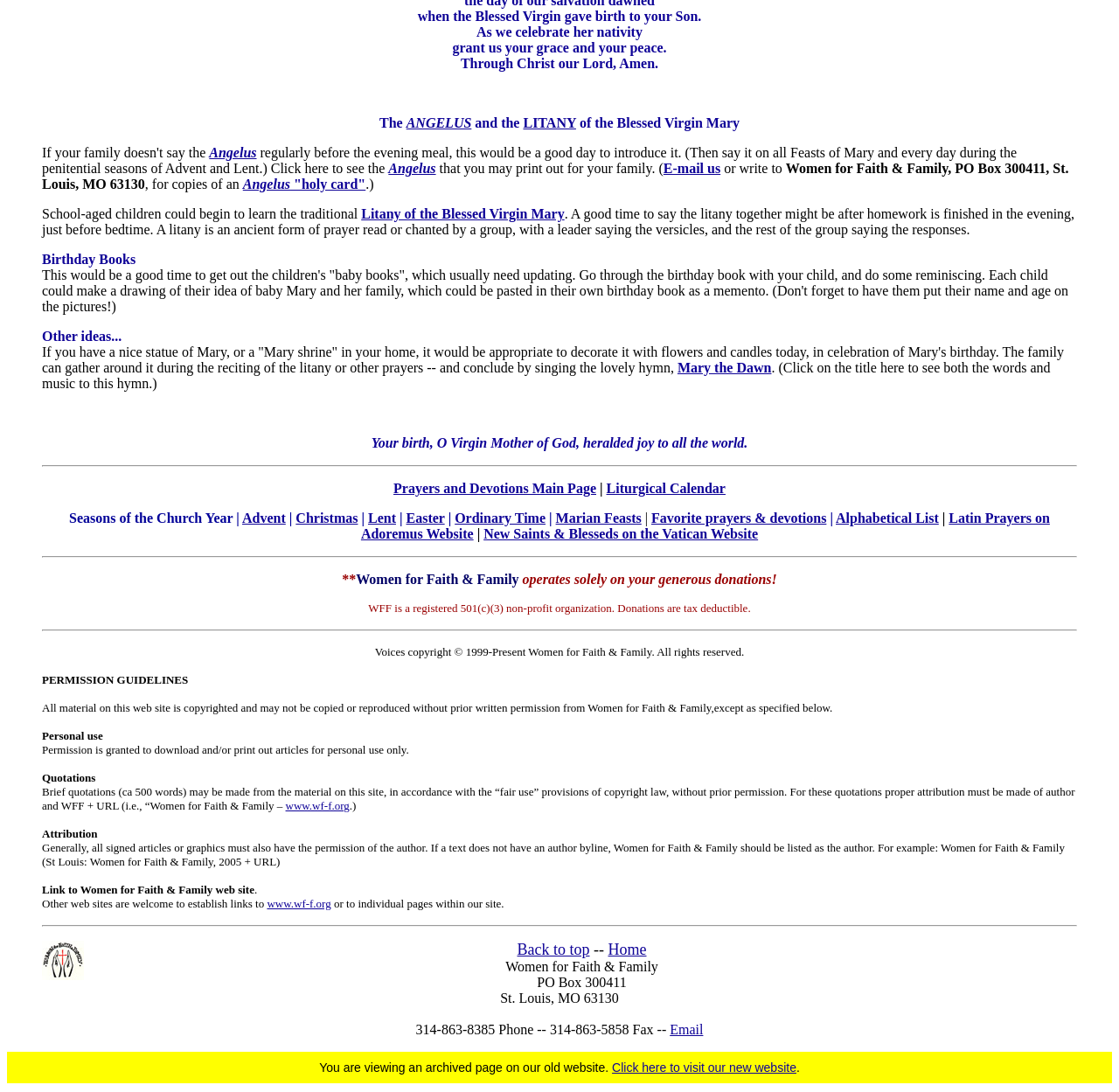Identify the bounding box coordinates of the element that should be clicked to fulfill this task: "Click the 'Mary the Dawn' link". The coordinates should be provided as four float numbers between 0 and 1, i.e., [left, top, right, bottom].

[0.605, 0.33, 0.689, 0.343]